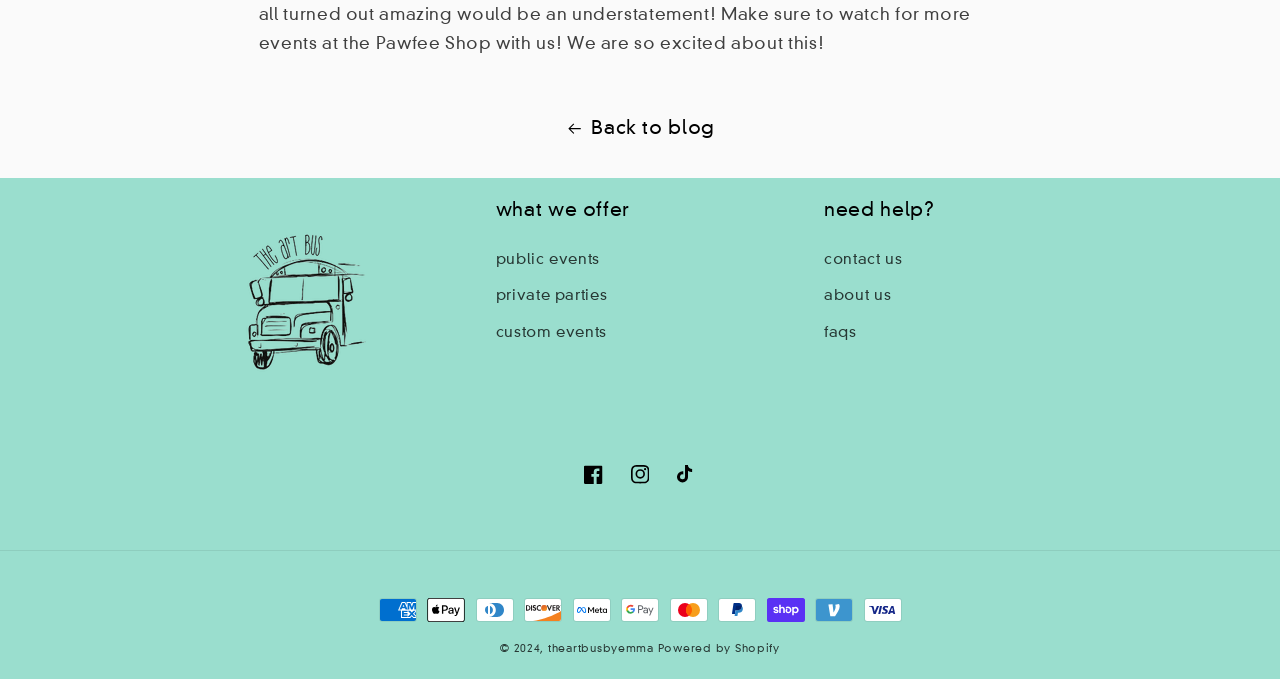Please locate the bounding box coordinates of the region I need to click to follow this instruction: "go back to blog".

[0.0, 0.164, 1.0, 0.213]